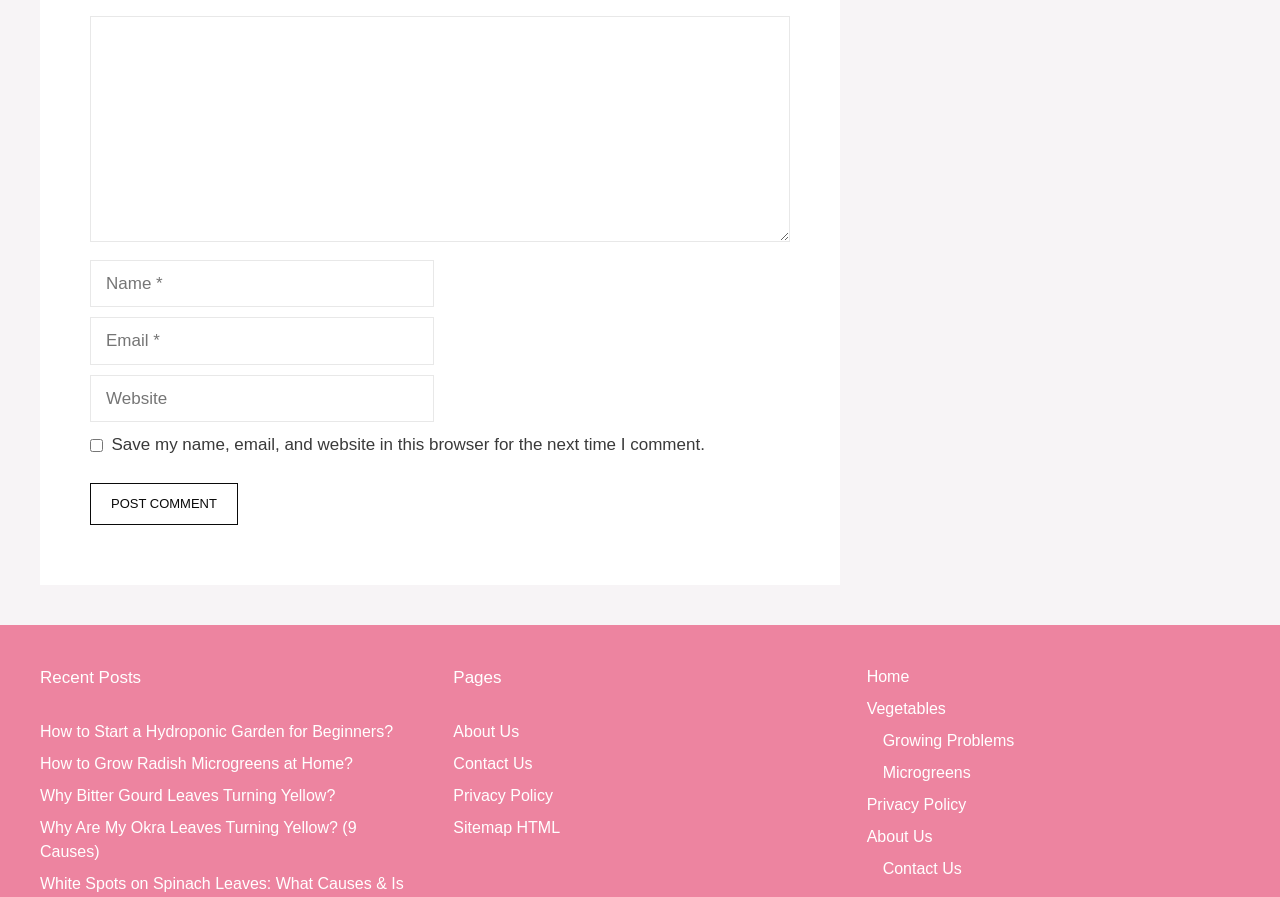What is the purpose of the comment section?
Please provide a detailed and thorough answer to the question.

The comment section is likely for users to leave a comment on a blog post or article, as it contains fields for name, email, and website, as well as a checkbox to save the user's information for future comments.